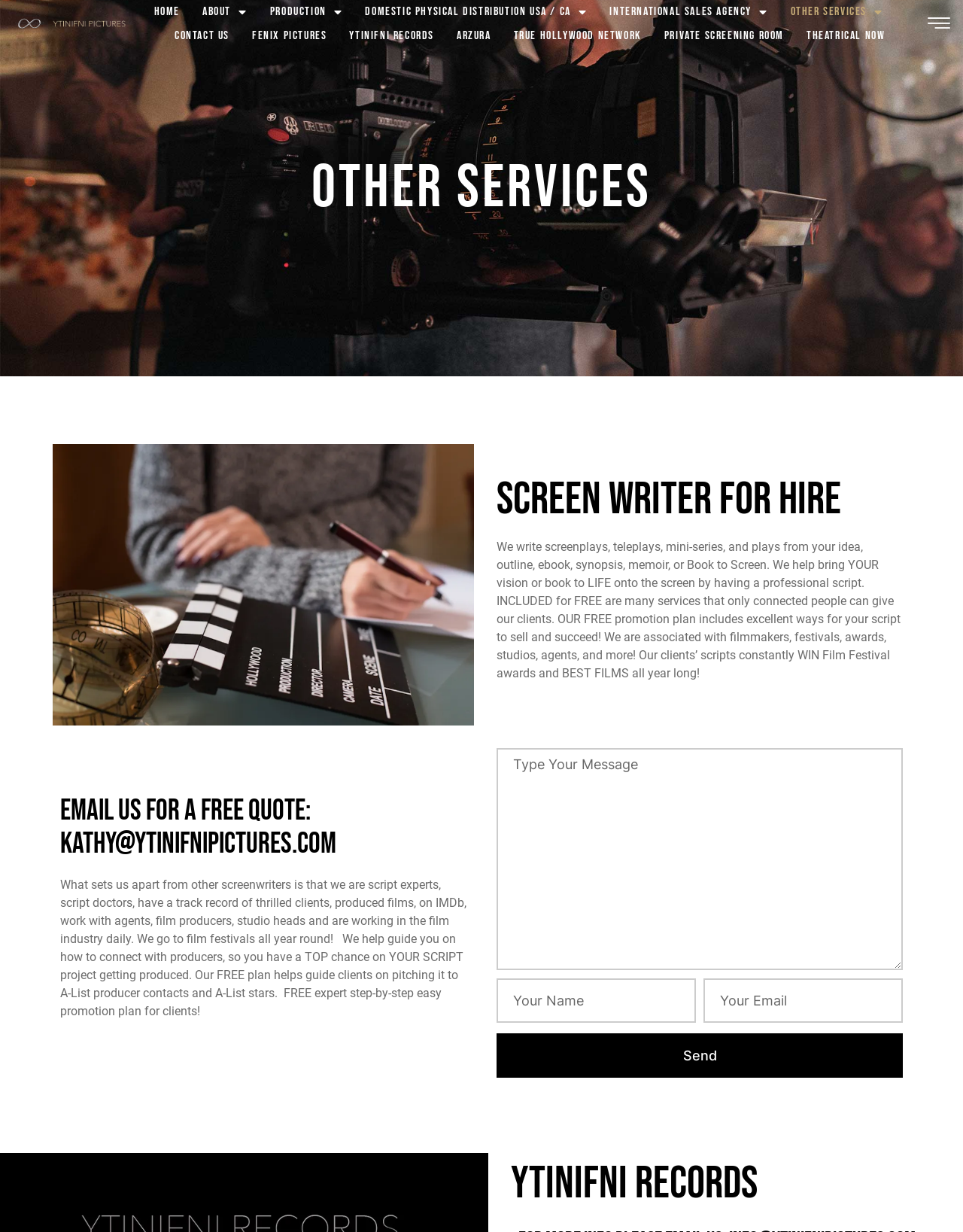Please find the bounding box coordinates of the element that must be clicked to perform the given instruction: "Click on HOME". The coordinates should be four float numbers from 0 to 1, i.e., [left, top, right, bottom].

[0.16, 0.0, 0.187, 0.02]